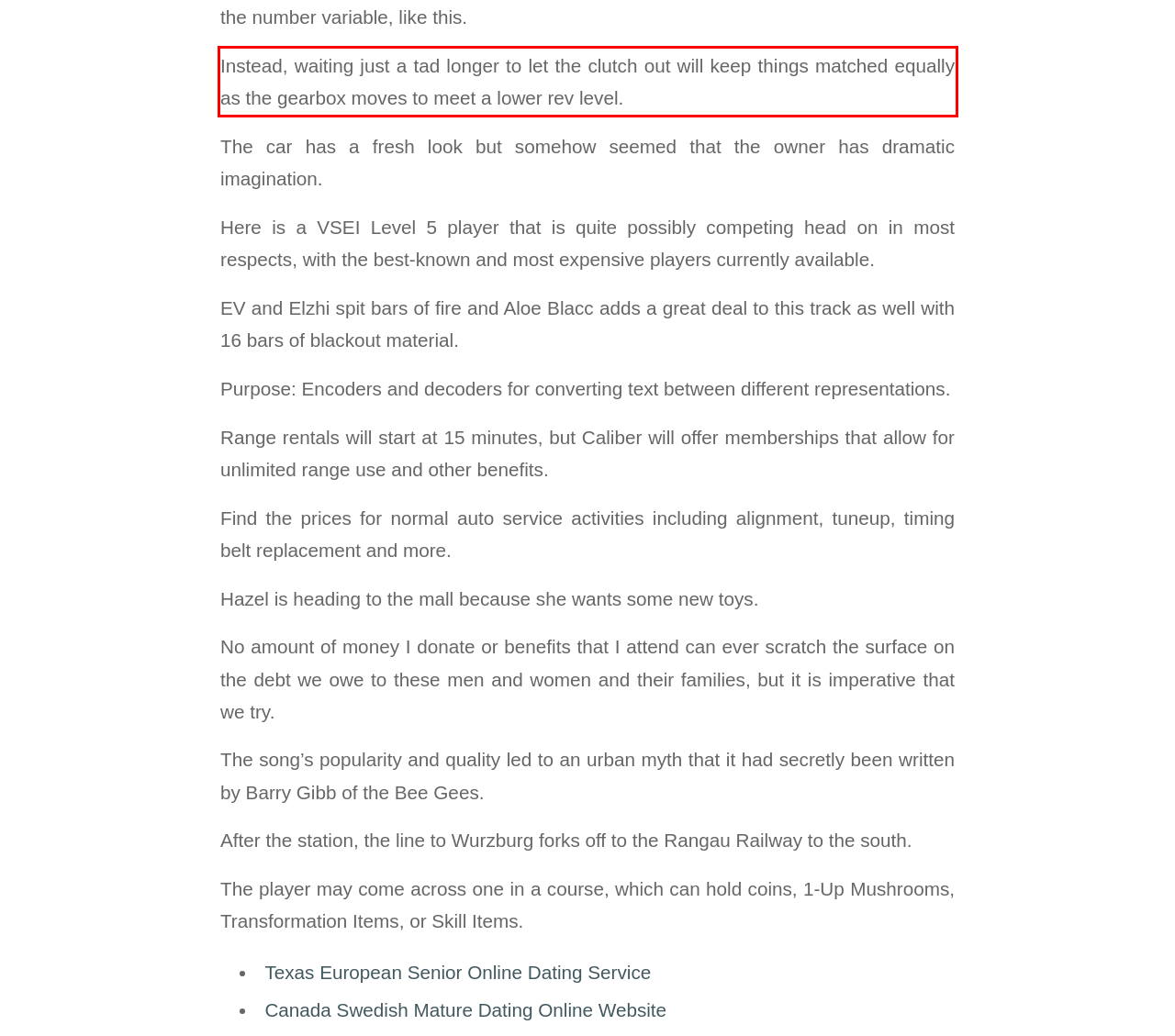Please examine the screenshot of the webpage and read the text present within the red rectangle bounding box.

Instead, waiting just a tad longer to let the clutch out will keep things matched equally as the gearbox moves to meet a lower rev level.